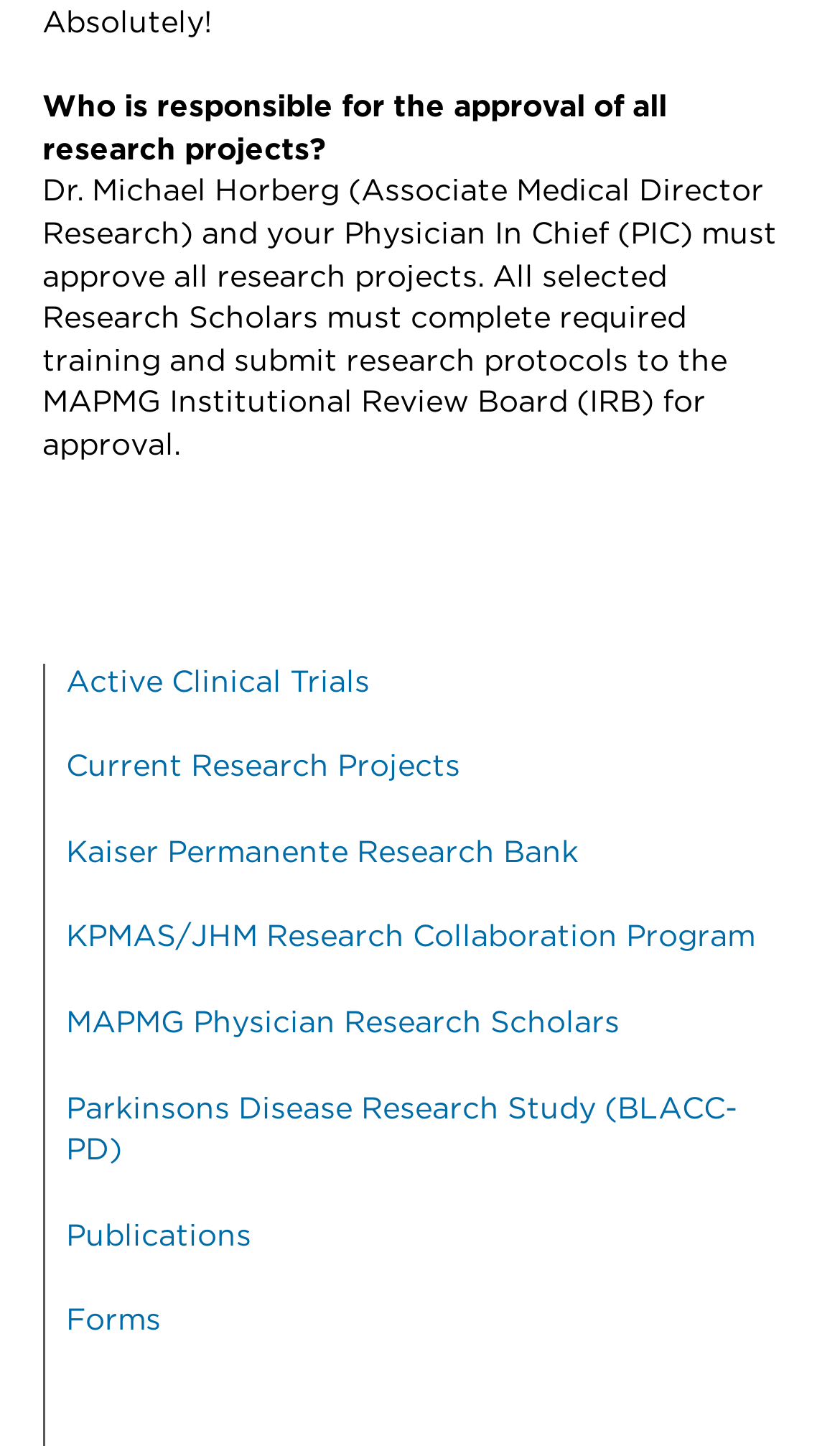Please identify the bounding box coordinates of the element's region that needs to be clicked to fulfill the following instruction: "View active clinical trials". The bounding box coordinates should consist of four float numbers between 0 and 1, i.e., [left, top, right, bottom].

[0.078, 0.461, 0.44, 0.482]